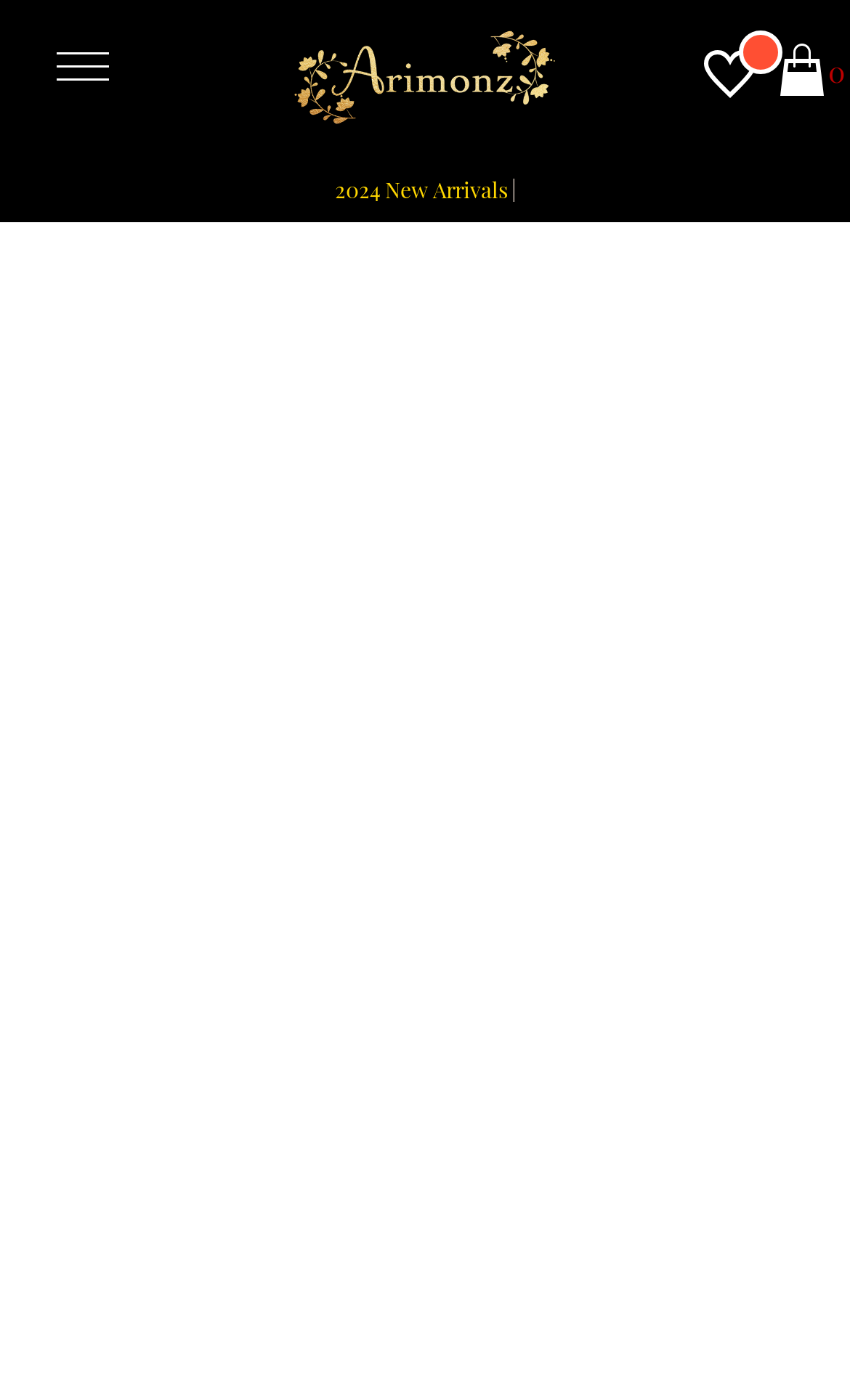What type of content is available under the 'SUPPORT' section?
Refer to the image and give a detailed response to the question.

Under the 'SUPPORT' section, there are links to 'Track Your Order', 'Terms Of Service', 'Privacy Policy', and other related policies, indicating that this section provides information and resources for customers to track their orders and understand the website's policies.